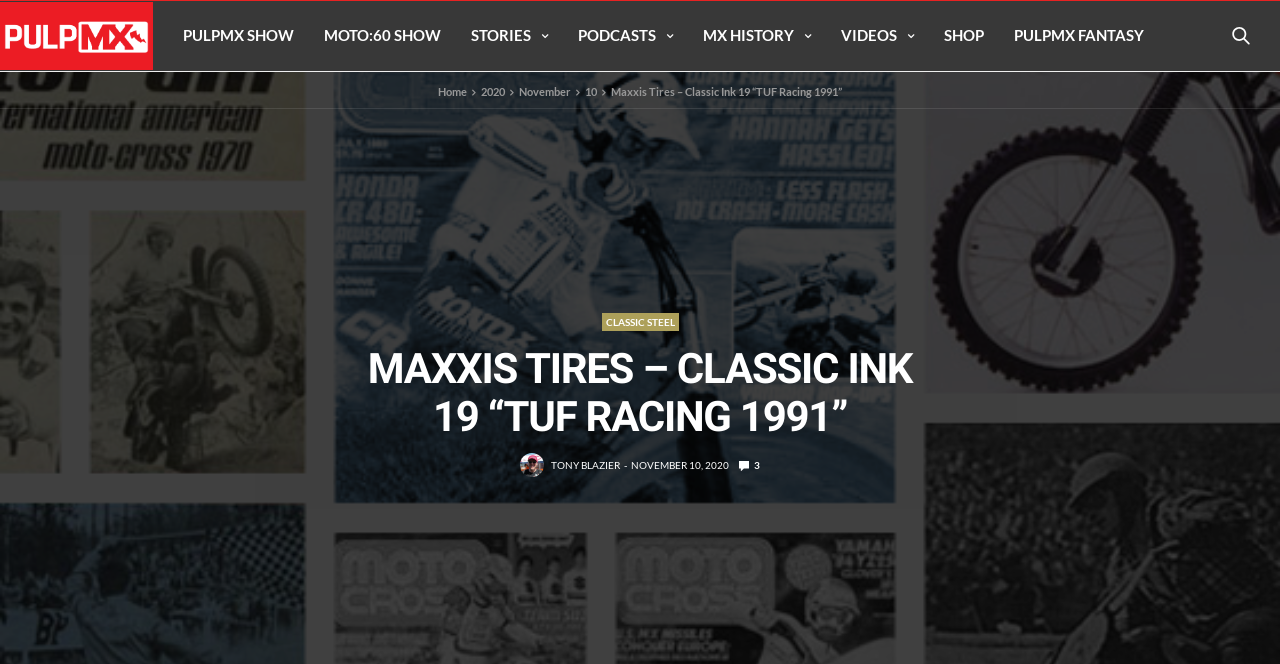Kindly determine the bounding box coordinates for the clickable area to achieve the given instruction: "Search for something".

[0.676, 0.107, 0.988, 0.199]